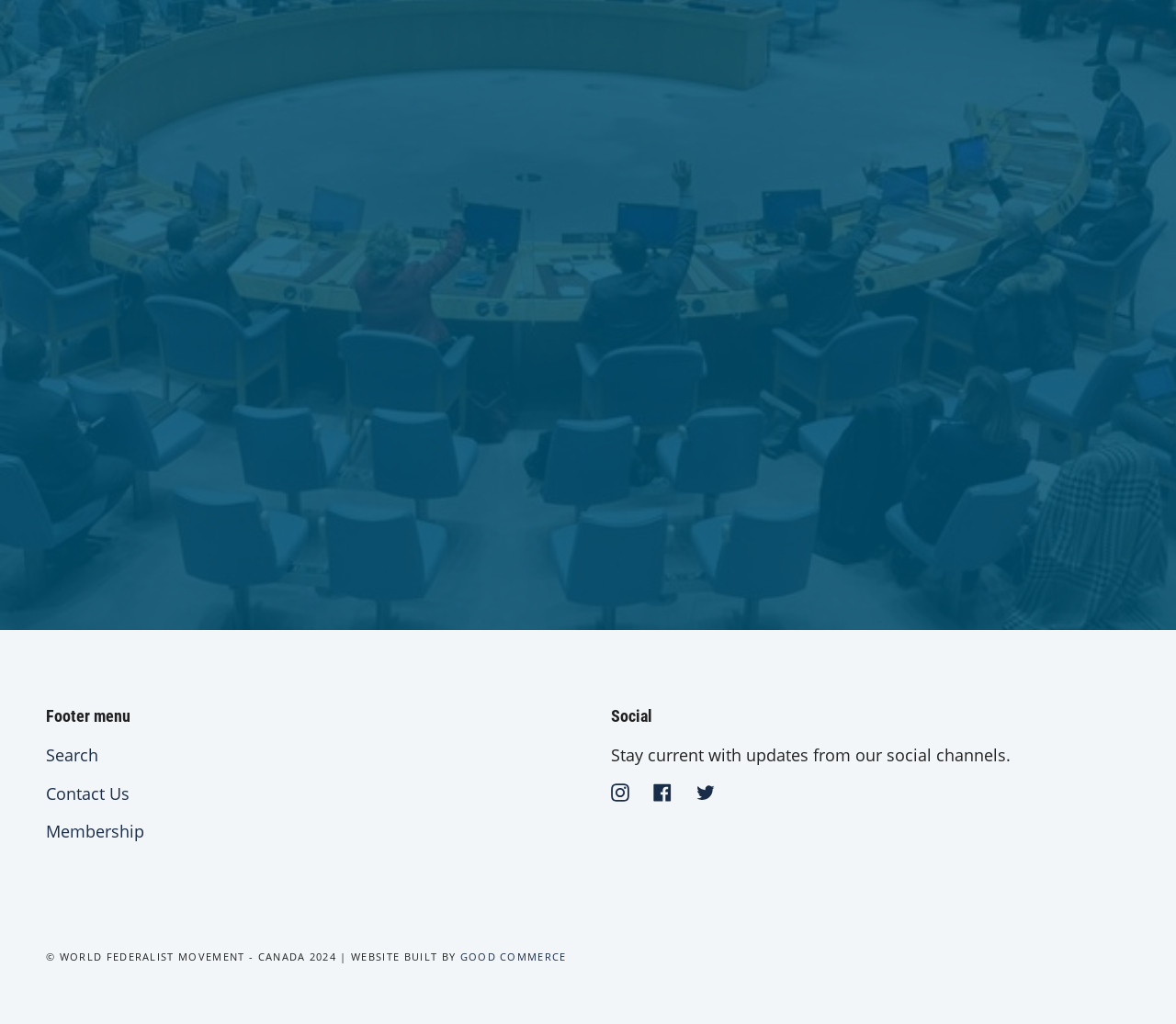Calculate the bounding box coordinates for the UI element based on the following description: "Vine Mail Merge". Ensure the coordinates are four float numbers between 0 and 1, i.e., [left, top, right, bottom].

None